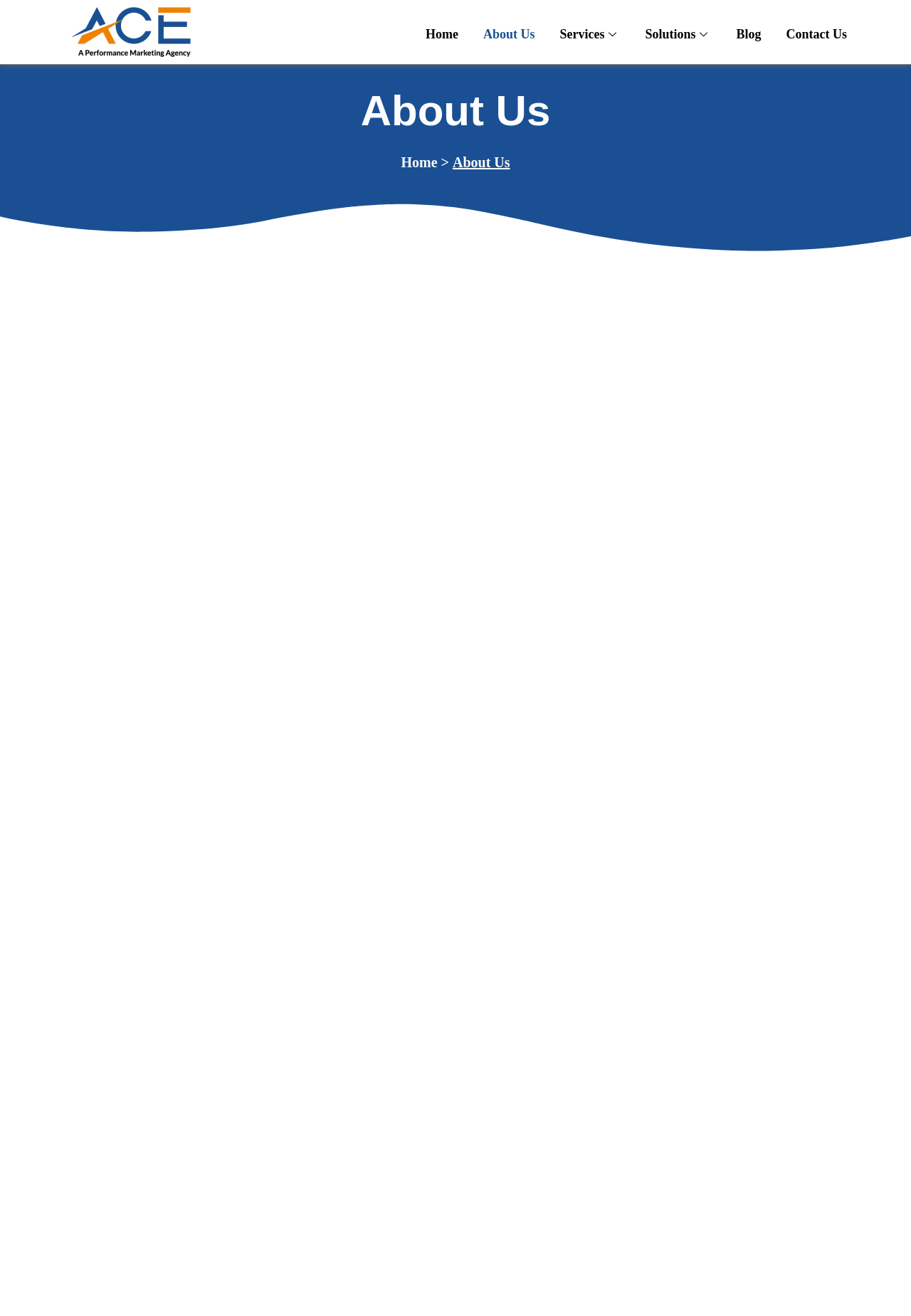Identify the bounding box coordinates of the element that should be clicked to fulfill this task: "Read the blog". The coordinates should be provided as four float numbers between 0 and 1, i.e., [left, top, right, bottom].

[0.796, 0.003, 0.847, 0.049]